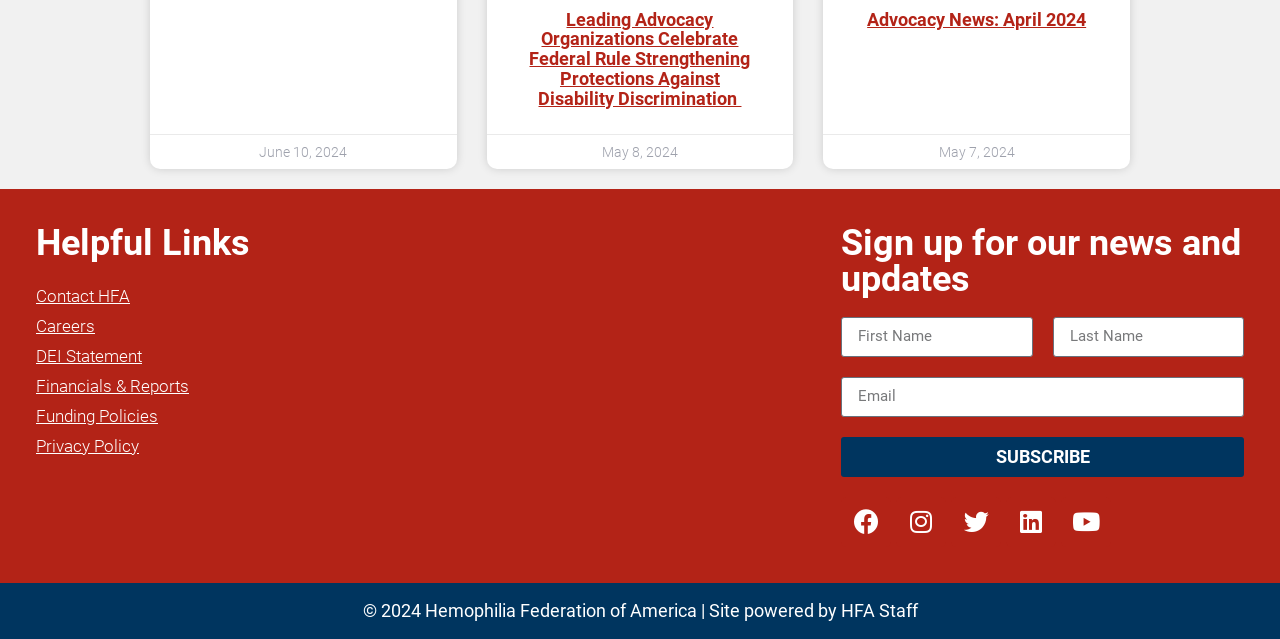How many social media links are available?
Examine the image and give a concise answer in one word or a short phrase.

5